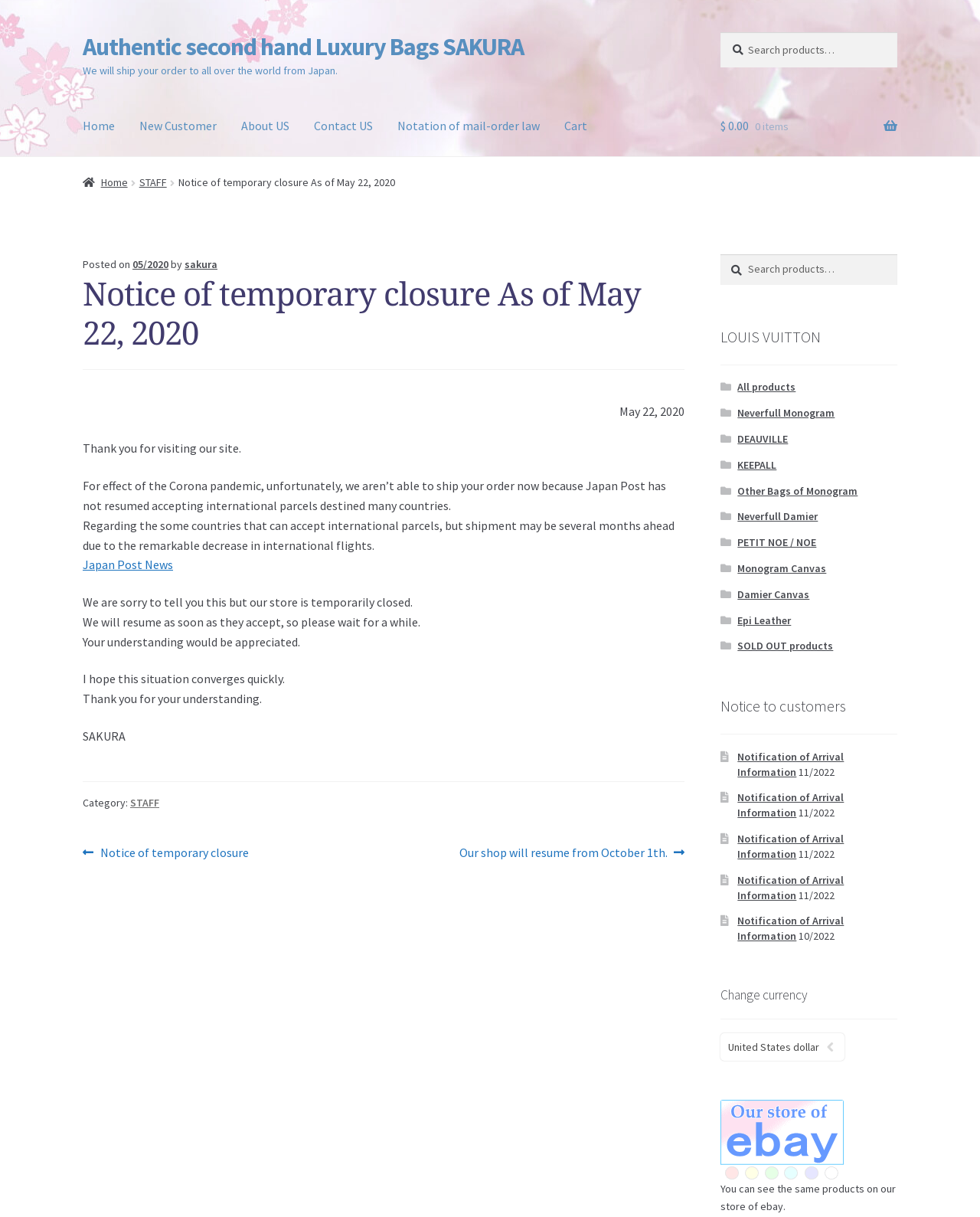Identify the bounding box coordinates for the element you need to click to achieve the following task: "Read Notice of temporary closure". The coordinates must be four float values ranging from 0 to 1, formatted as [left, top, right, bottom].

[0.084, 0.225, 0.699, 0.289]